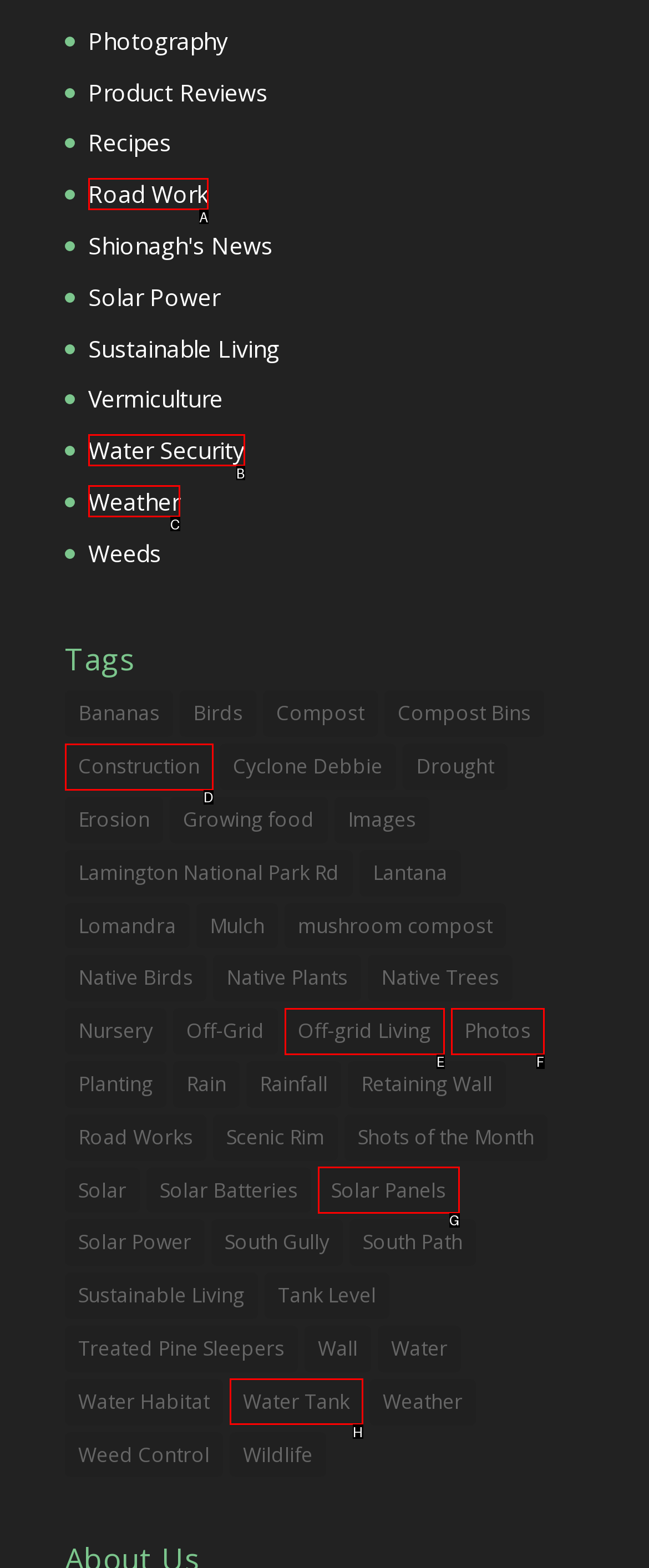Match the description to the correct option: Solar Panels
Provide the letter of the matching option directly.

G